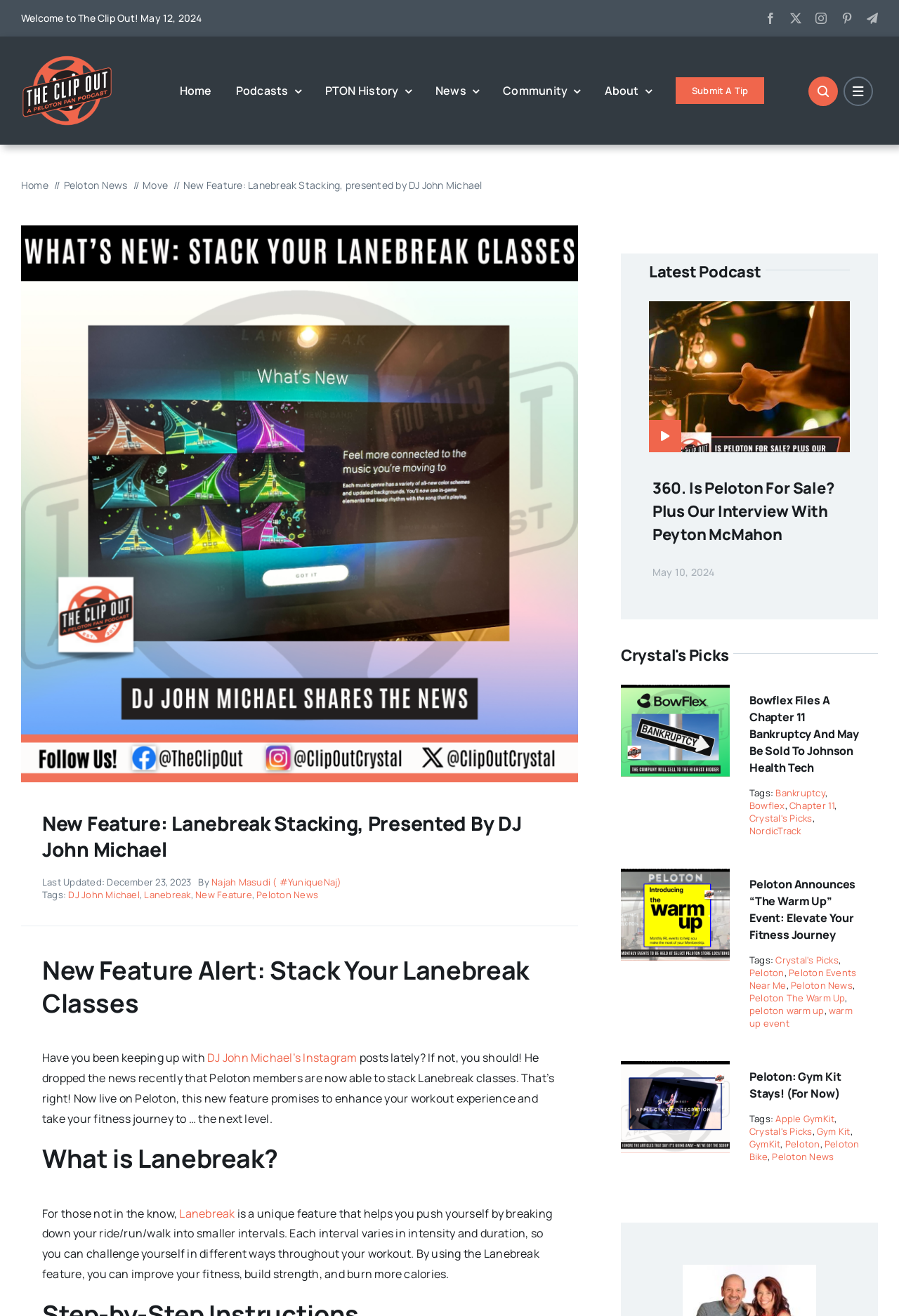What is the name of the DJ featured in this article?
Based on the screenshot, give a detailed explanation to answer the question.

I found the answer by looking at the heading 'New Feature: Lanebreak Stacking, Presented By DJ John Michael' which indicates that the DJ featured in this article is DJ John Michael.